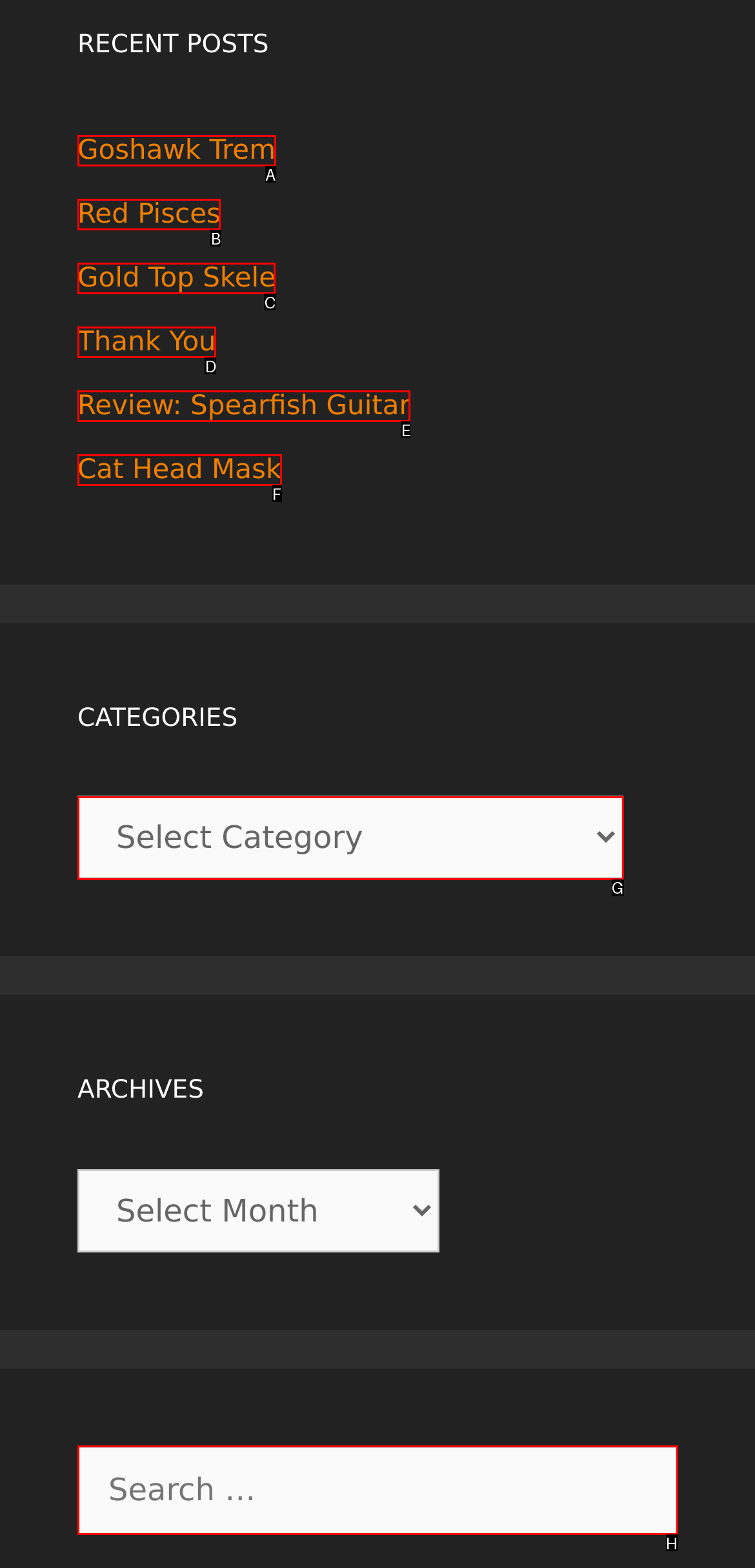Identify the letter corresponding to the UI element that matches this description: Goshawk Trem
Answer using only the letter from the provided options.

A